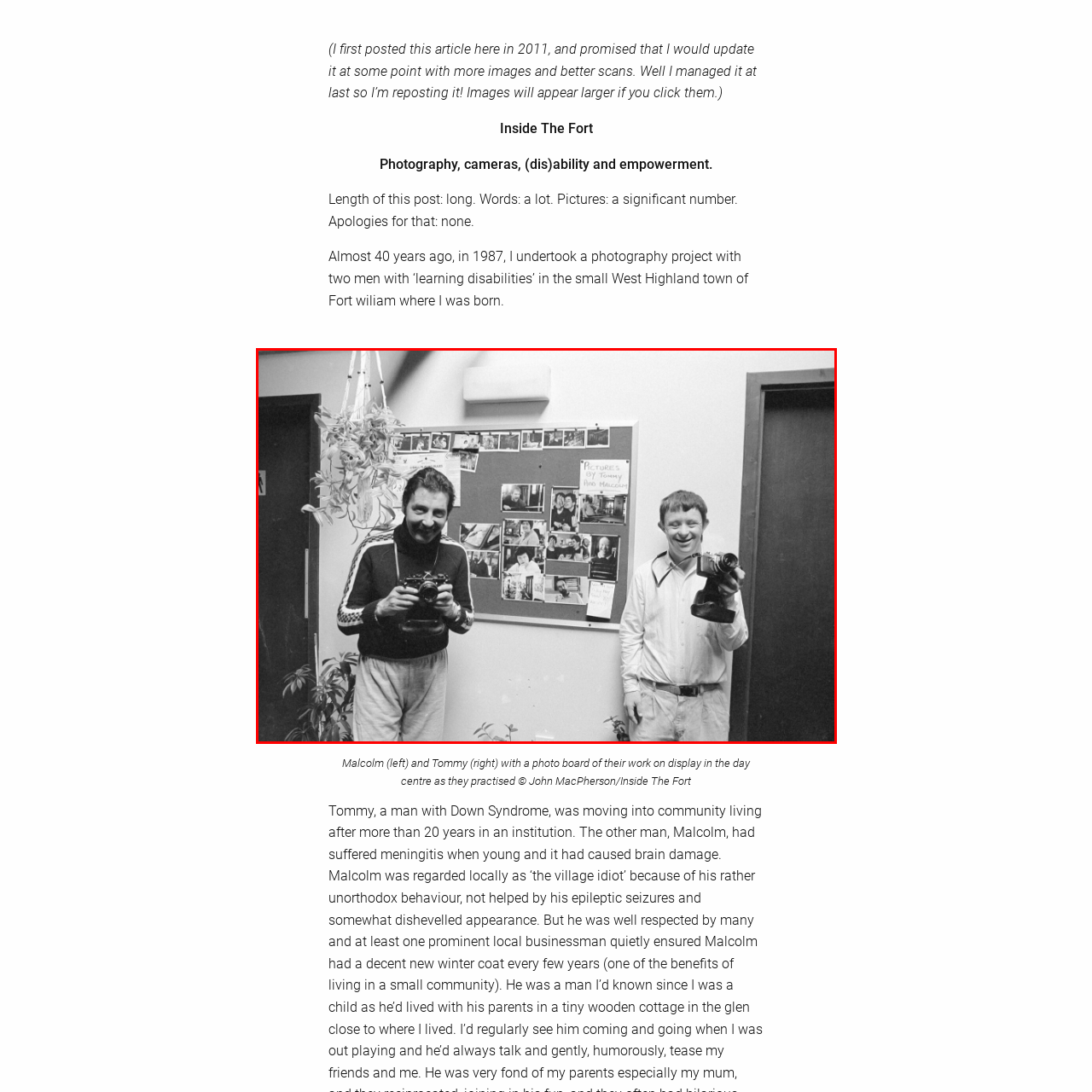Explain in detail what is happening in the red-marked area of the image.

The image captures two men, Malcolm and Tommy, standing together in a well-lit interior space, each holding a camera with expressions of joy and engagement. Behind them is a photo board adorned with various photographs showcasing their work, providing a glimpse into their collaborative photography project. The setting appears to be a day center, where they practiced and displayed their artistic endeavors. The wall is decorated with snapshots that highlight their experiences, contributing to a sense of empowerment and creativity. This photograph emphasizes the significance of inclusion and skill development in photography for individuals with learning disabilities.  The image is credited to John MacPherson, enhancing its narrative of artistic collaboration and personal growth.